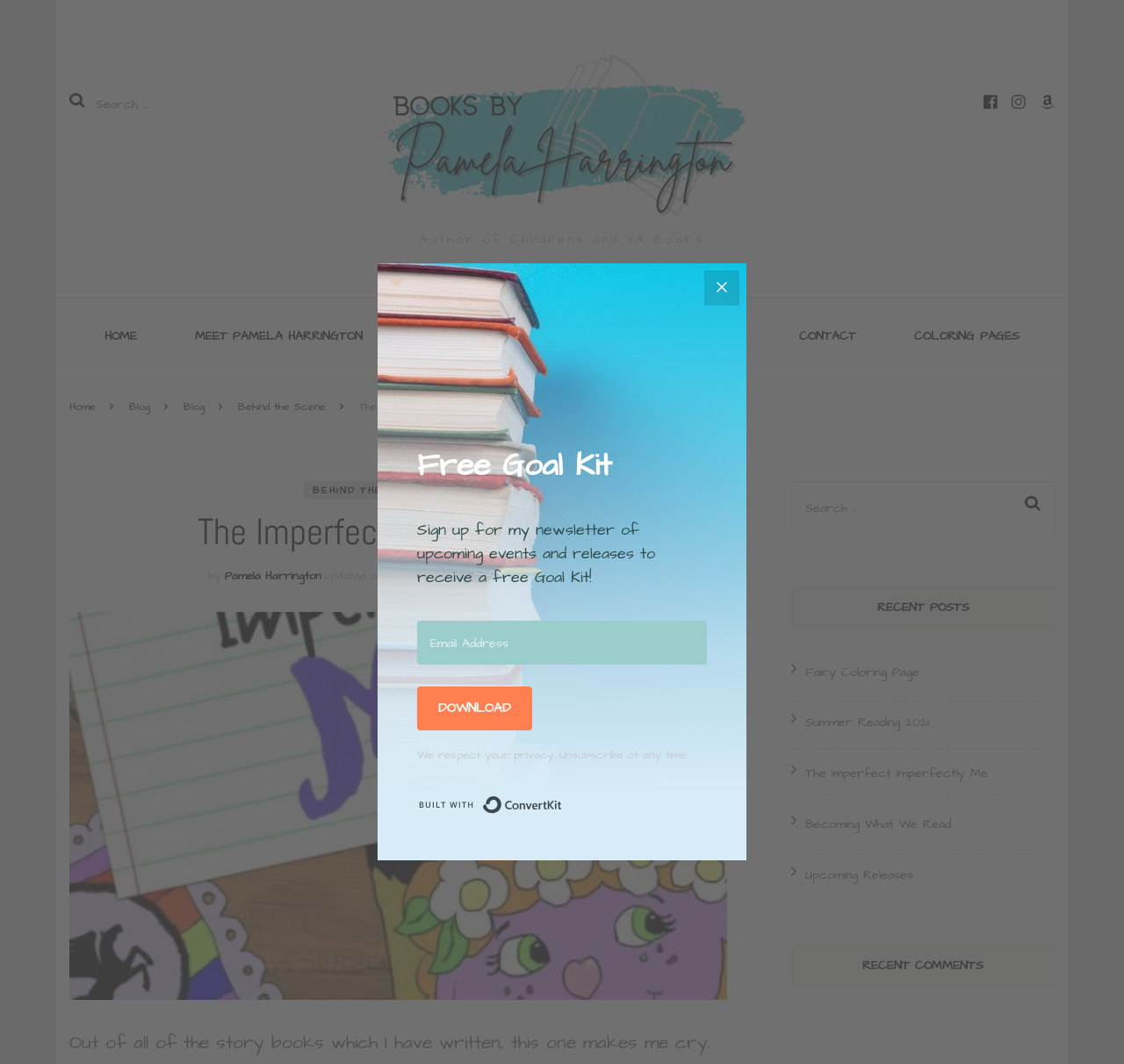Point out the bounding box coordinates of the section to click in order to follow this instruction: "Learn about Environmental Licensing".

None